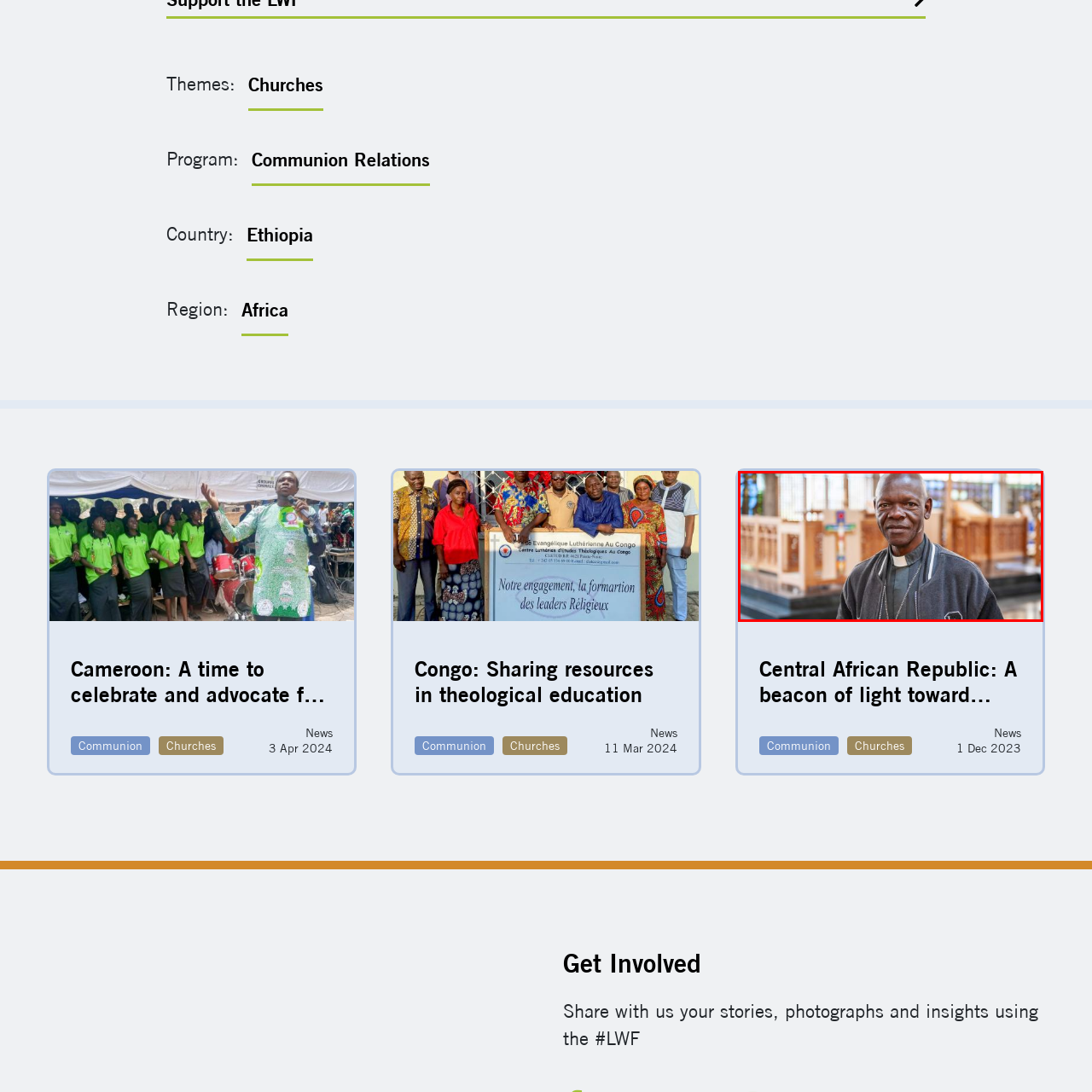Focus on the section marked by the red bounding box and reply with a single word or phrase: What is the atmosphere of the church interior?

Serene